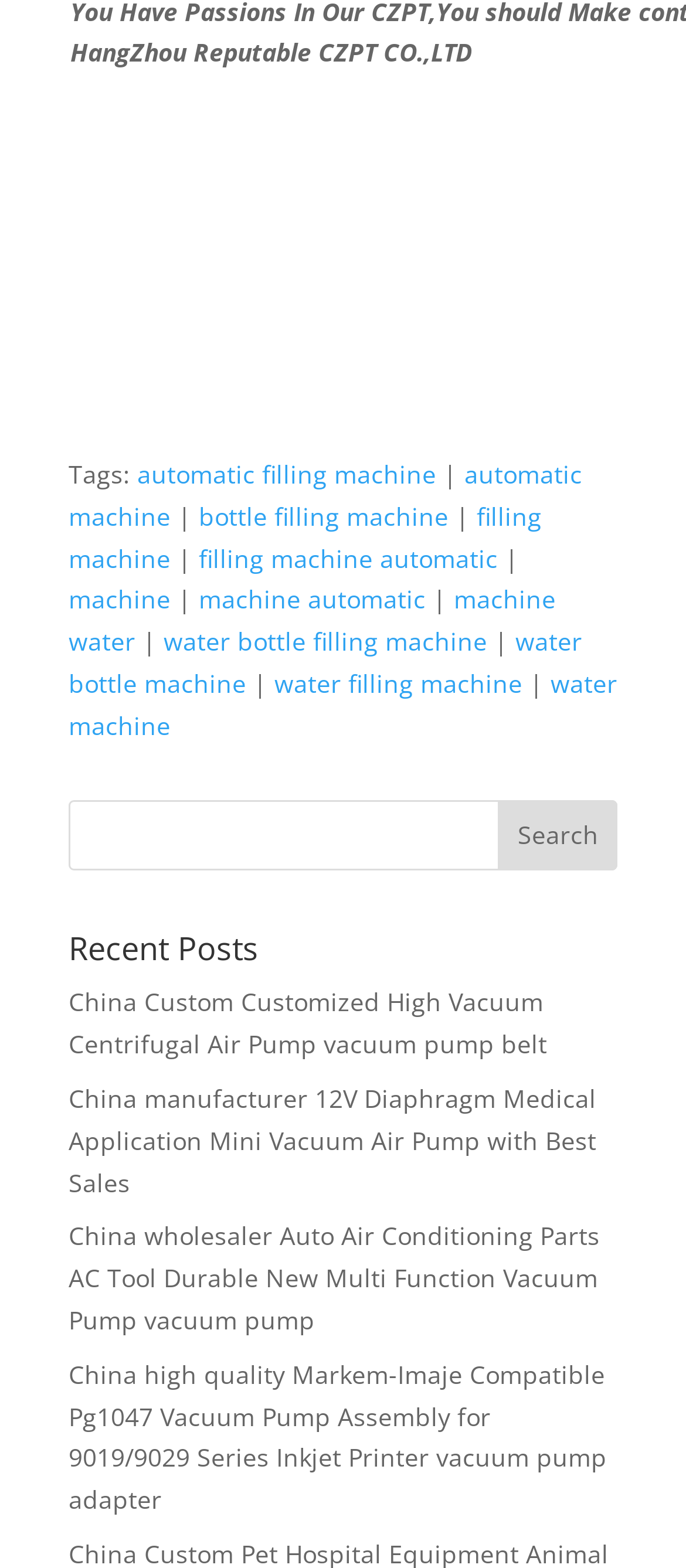From the screenshot, find the bounding box of the UI element matching this description: "title="Instagram"". Supply the bounding box coordinates in the form [left, top, right, bottom], each a float between 0 and 1.

None